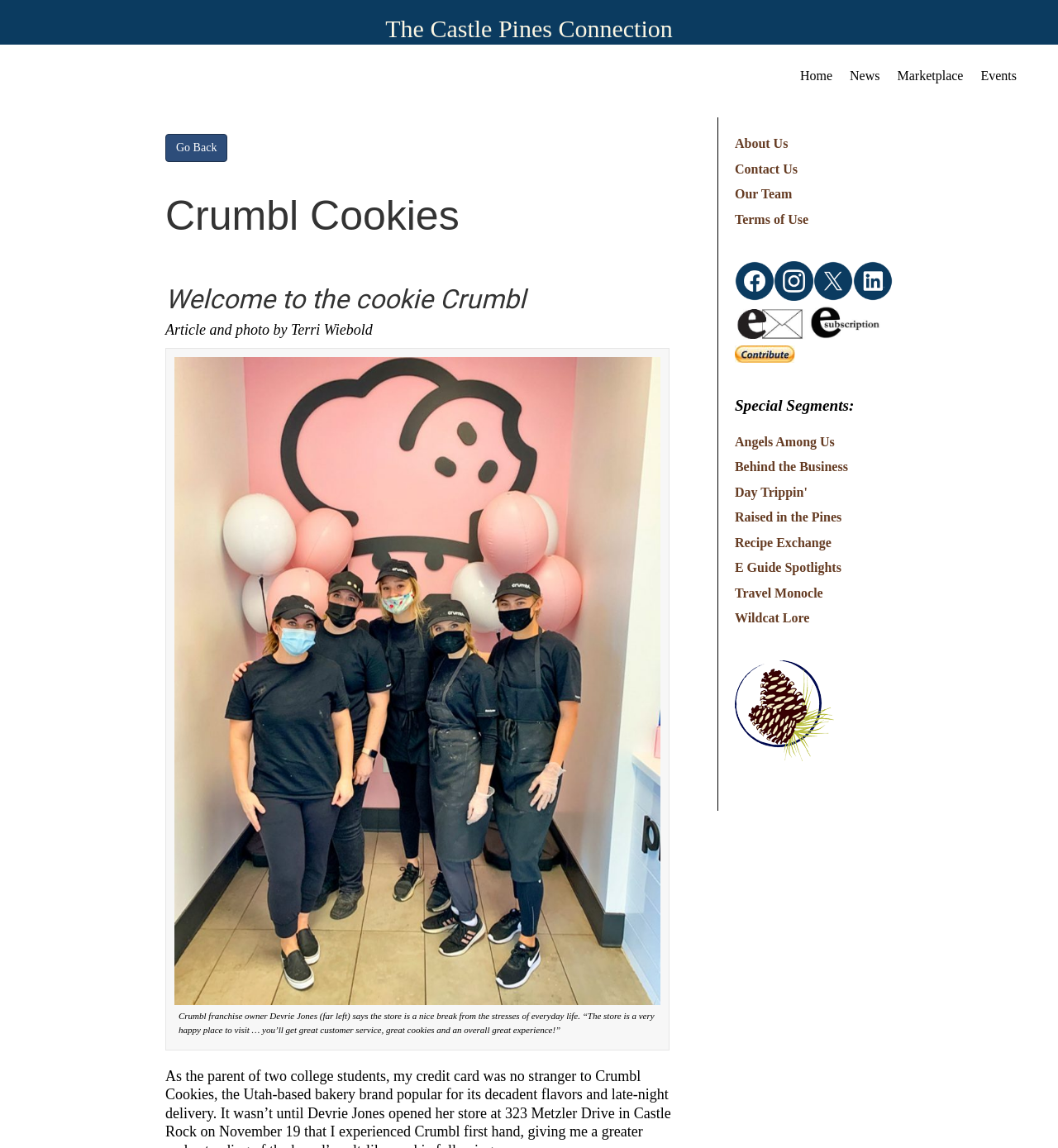Indicate the bounding box coordinates of the clickable region to achieve the following instruction: "Go back to the previous page."

[0.156, 0.117, 0.215, 0.141]